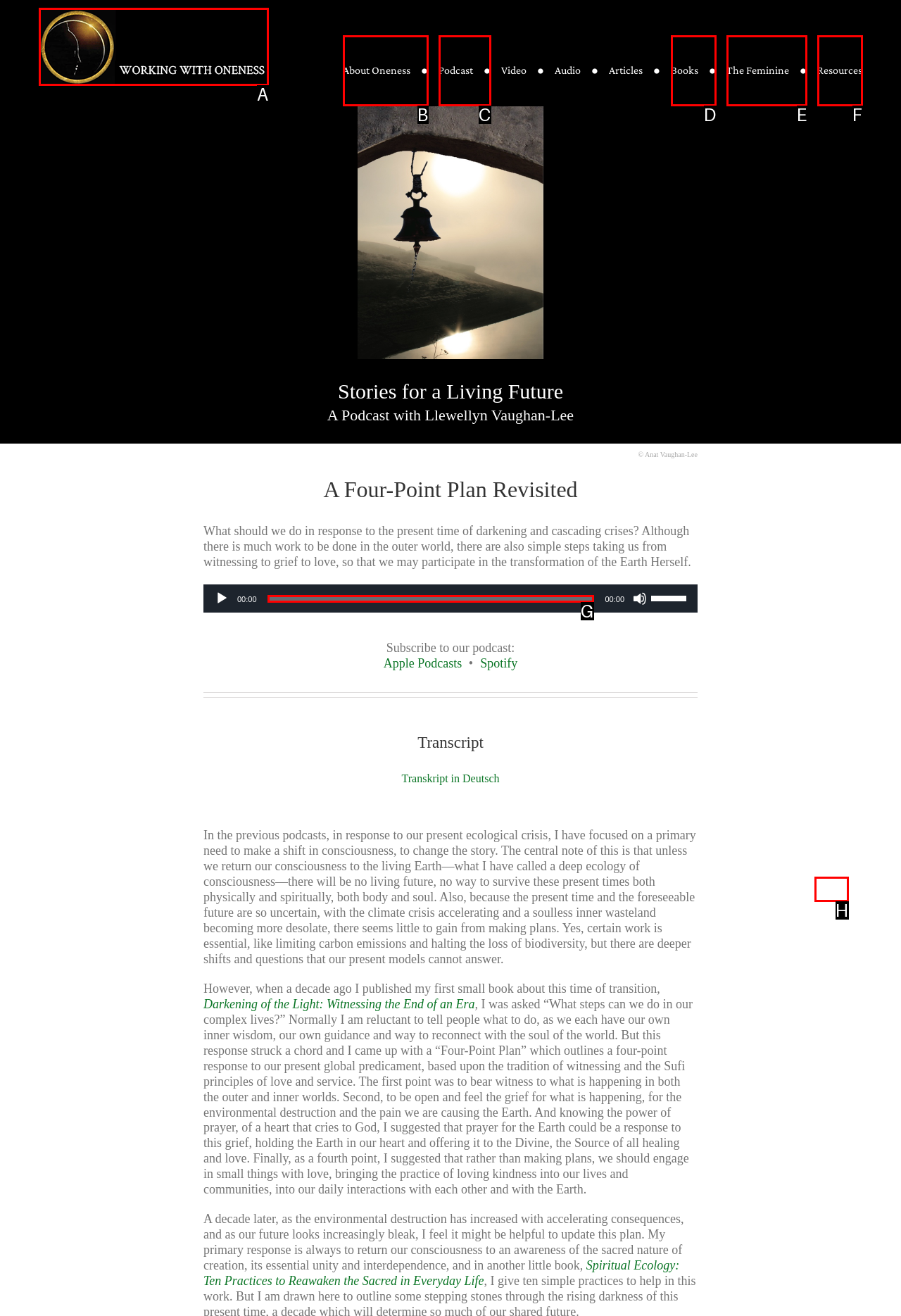Find the HTML element that corresponds to the description: parent_node: Search name="s". Indicate your selection by the letter of the appropriate option.

None